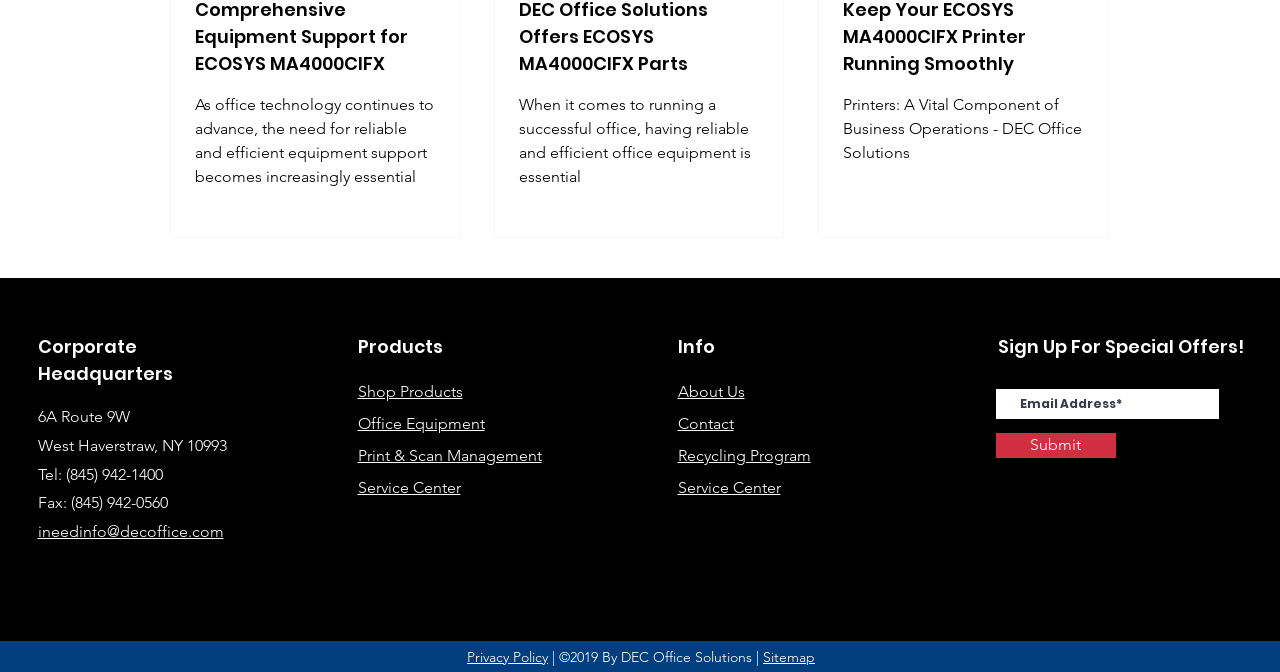What is the purpose of the textbox?
Can you provide a detailed and comprehensive answer to the question?

The textbox is located under the heading 'Sign Up For Special Offers!' and has a required attribute, indicating that it is used to enter an email address to receive special offers.